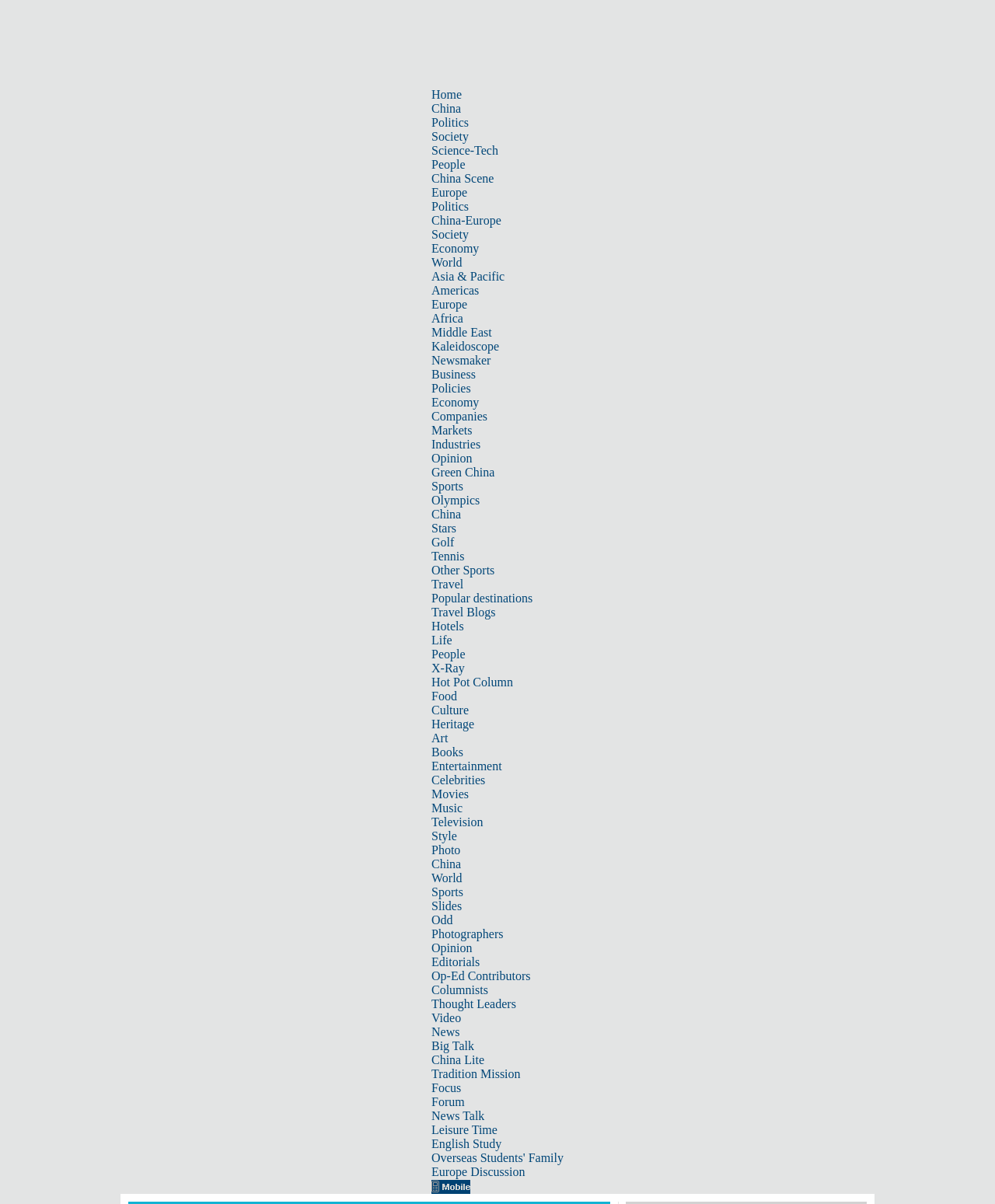Please specify the bounding box coordinates of the clickable region to carry out the following instruction: "Watch a video". The coordinates should be four float numbers between 0 and 1, in the format [left, top, right, bottom].

[0.434, 0.84, 0.463, 0.851]